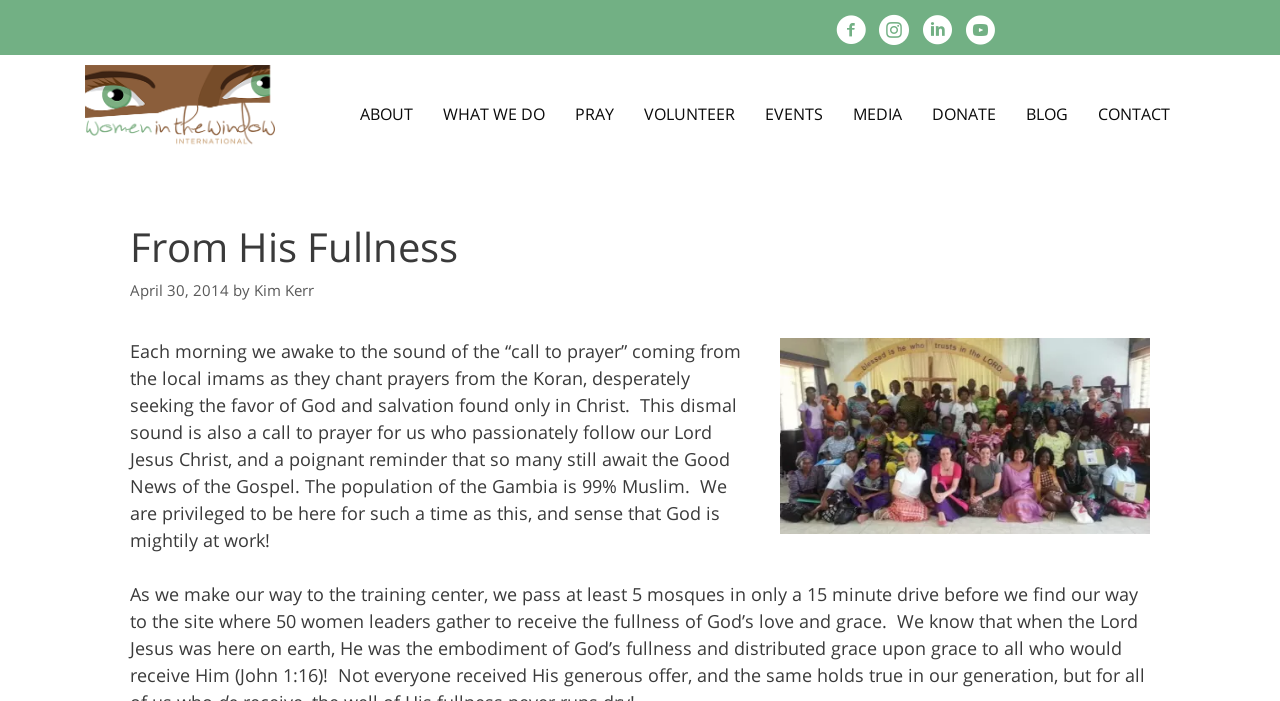Answer briefly with one word or phrase:
Who is the author of the article?

Kim Kerr